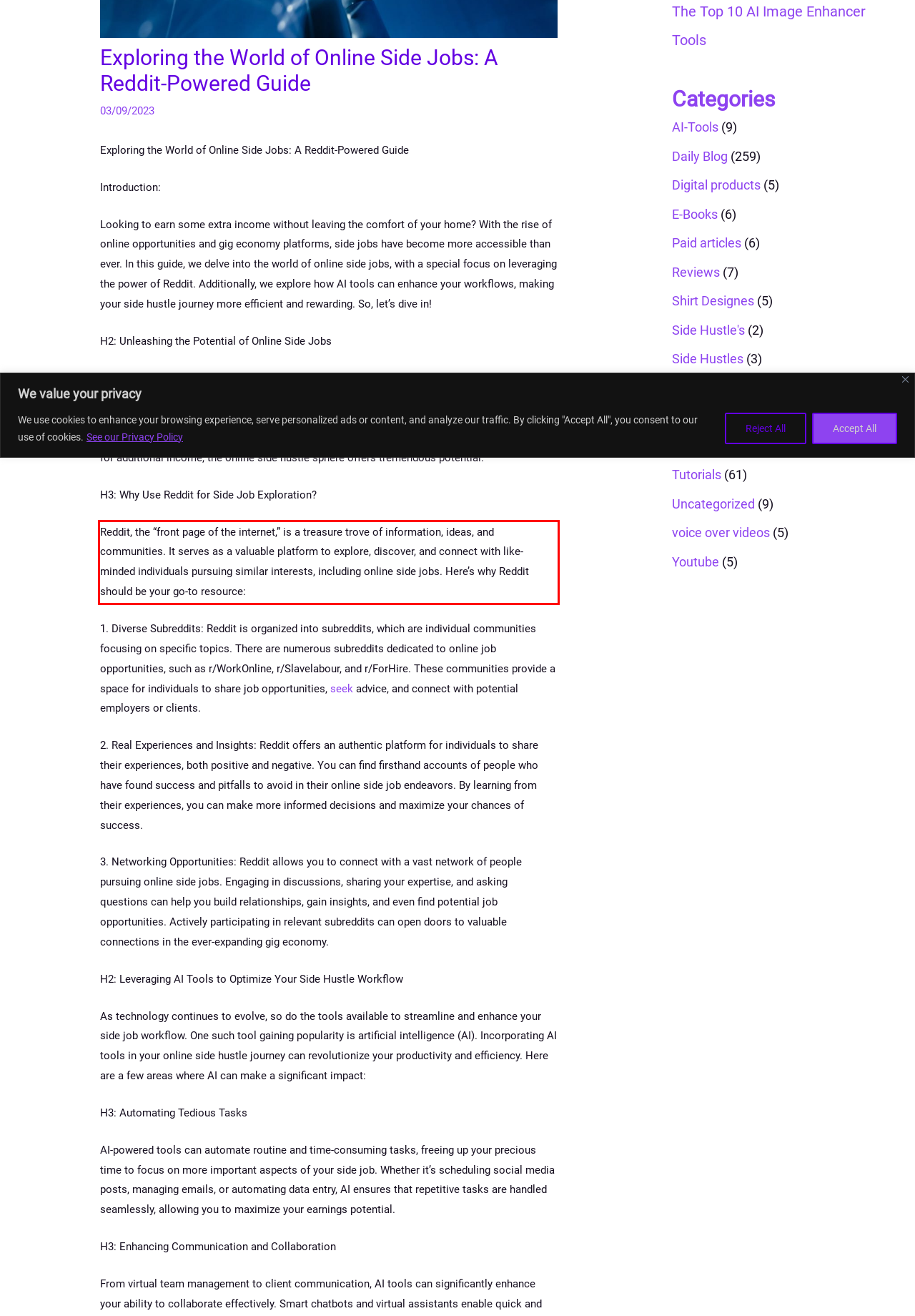Please recognize and transcribe the text located inside the red bounding box in the webpage image.

Reddit, the “front page of the internet,” is a treasure trove of information, ideas, and communities. It serves as a valuable platform to explore, discover, and connect with like-minded individuals pursuing similar interests, including online side jobs. Here’s why Reddit should be your go-to resource: